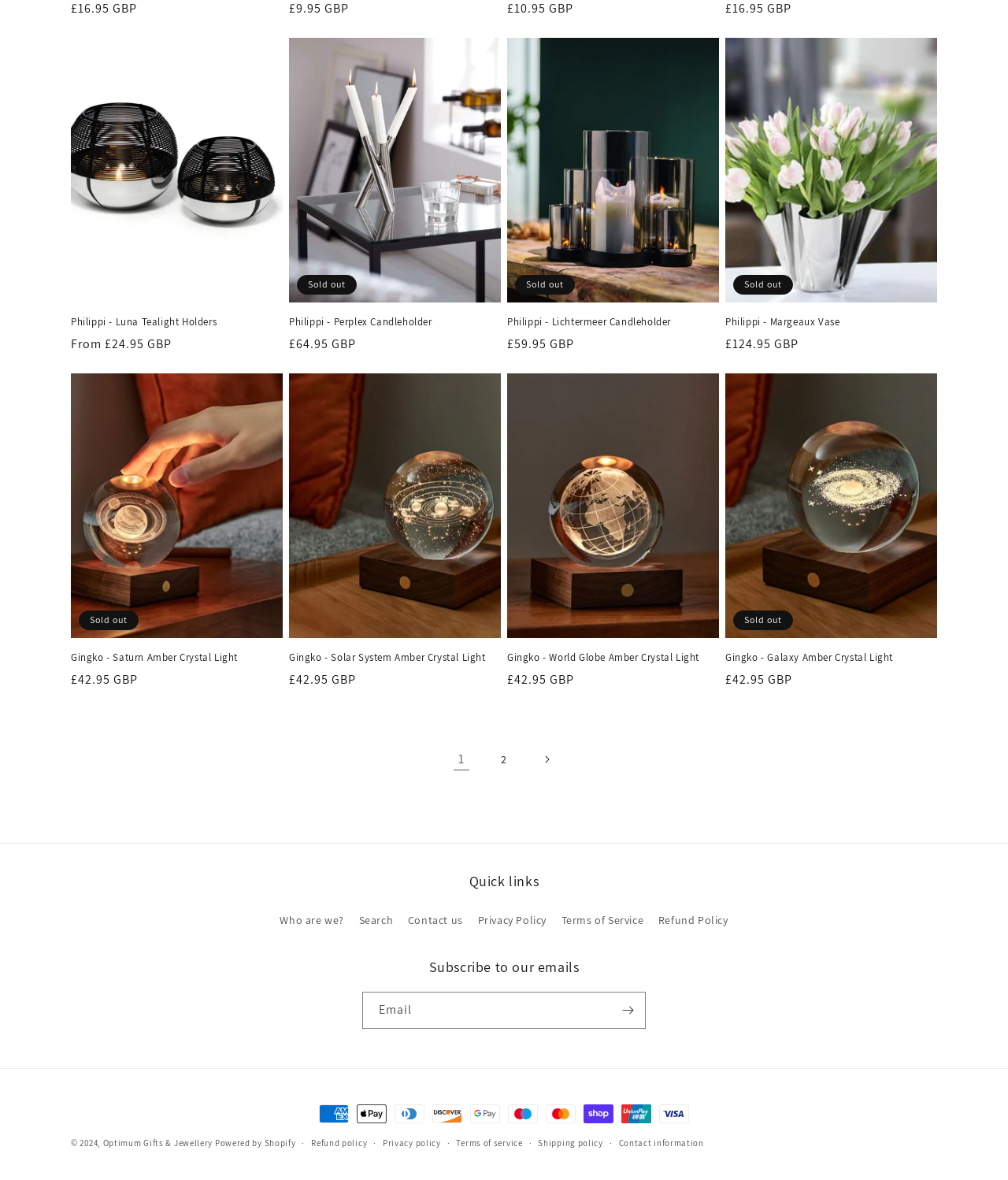Please give the bounding box coordinates of the area that should be clicked to fulfill the following instruction: "Subscribe to our emails". The coordinates should be in the format of four float numbers from 0 to 1, i.e., [left, top, right, bottom].

[0.605, 0.841, 0.64, 0.872]